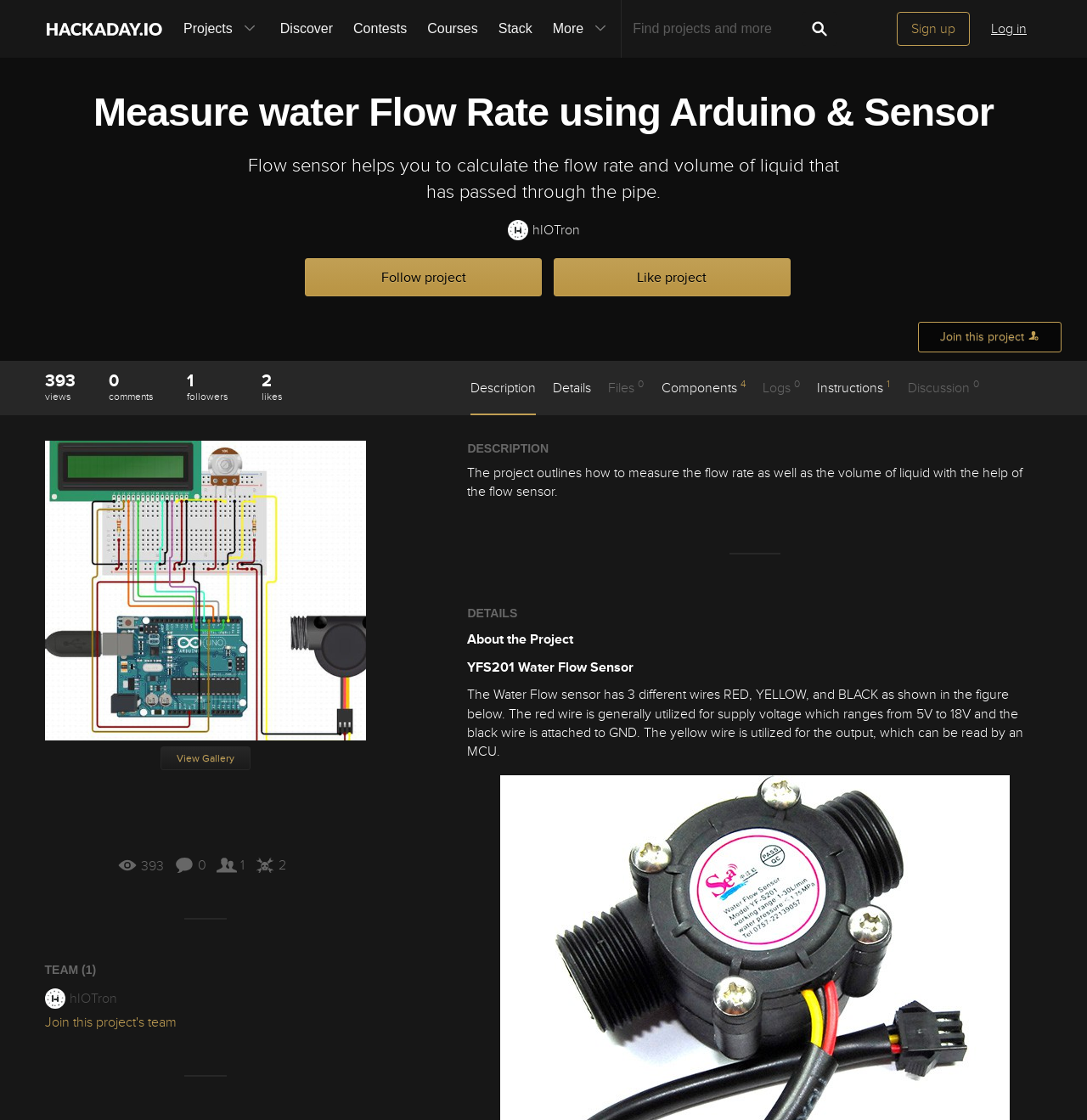Give a one-word or one-phrase response to the question: 
What is the project about?

Measuring flow rate and volume